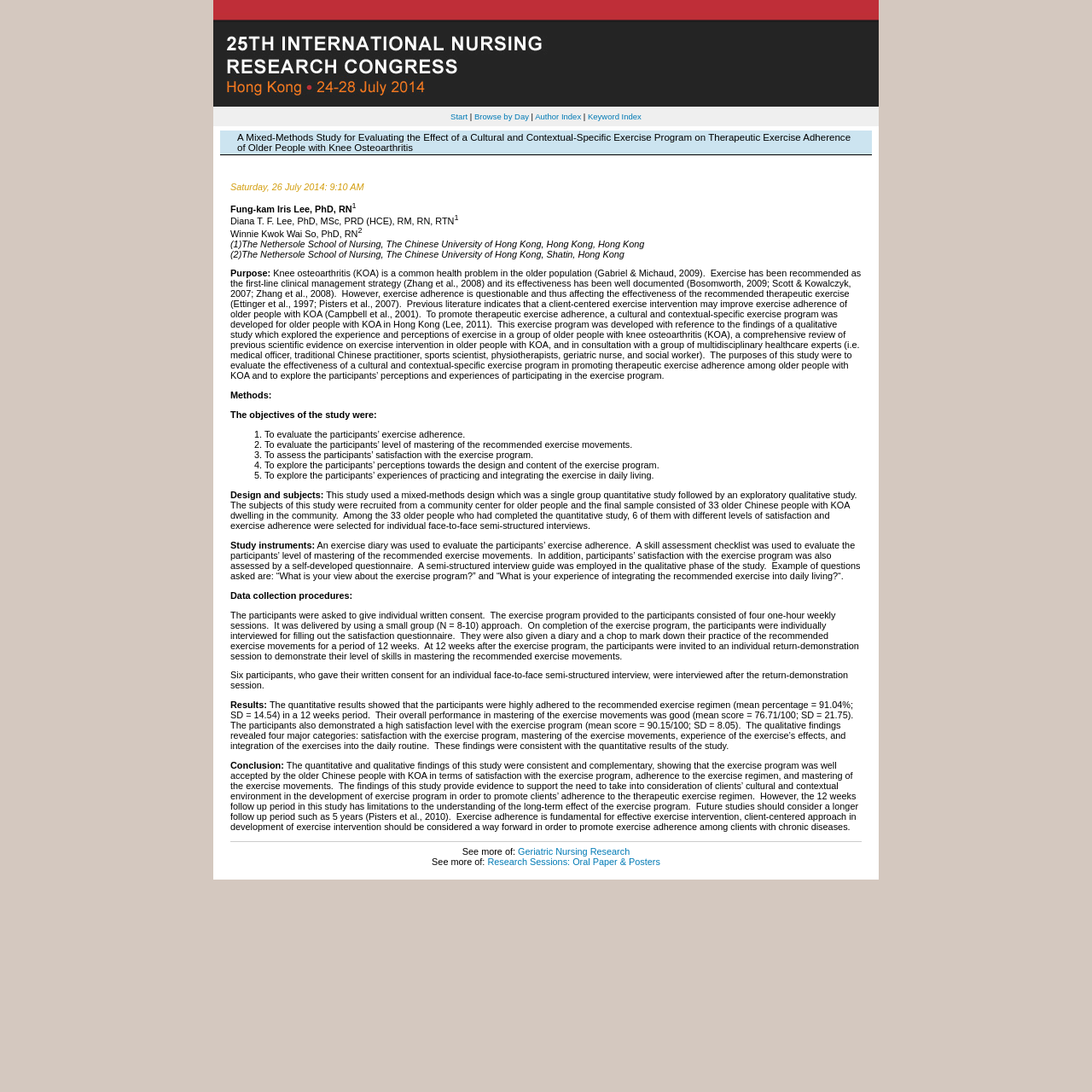Please specify the bounding box coordinates in the format (top-left x, top-left y, bottom-right x, bottom-right y), with all values as floating point numbers between 0 and 1. Identify the bounding box of the UI element described by: Author Index

[0.49, 0.102, 0.532, 0.111]